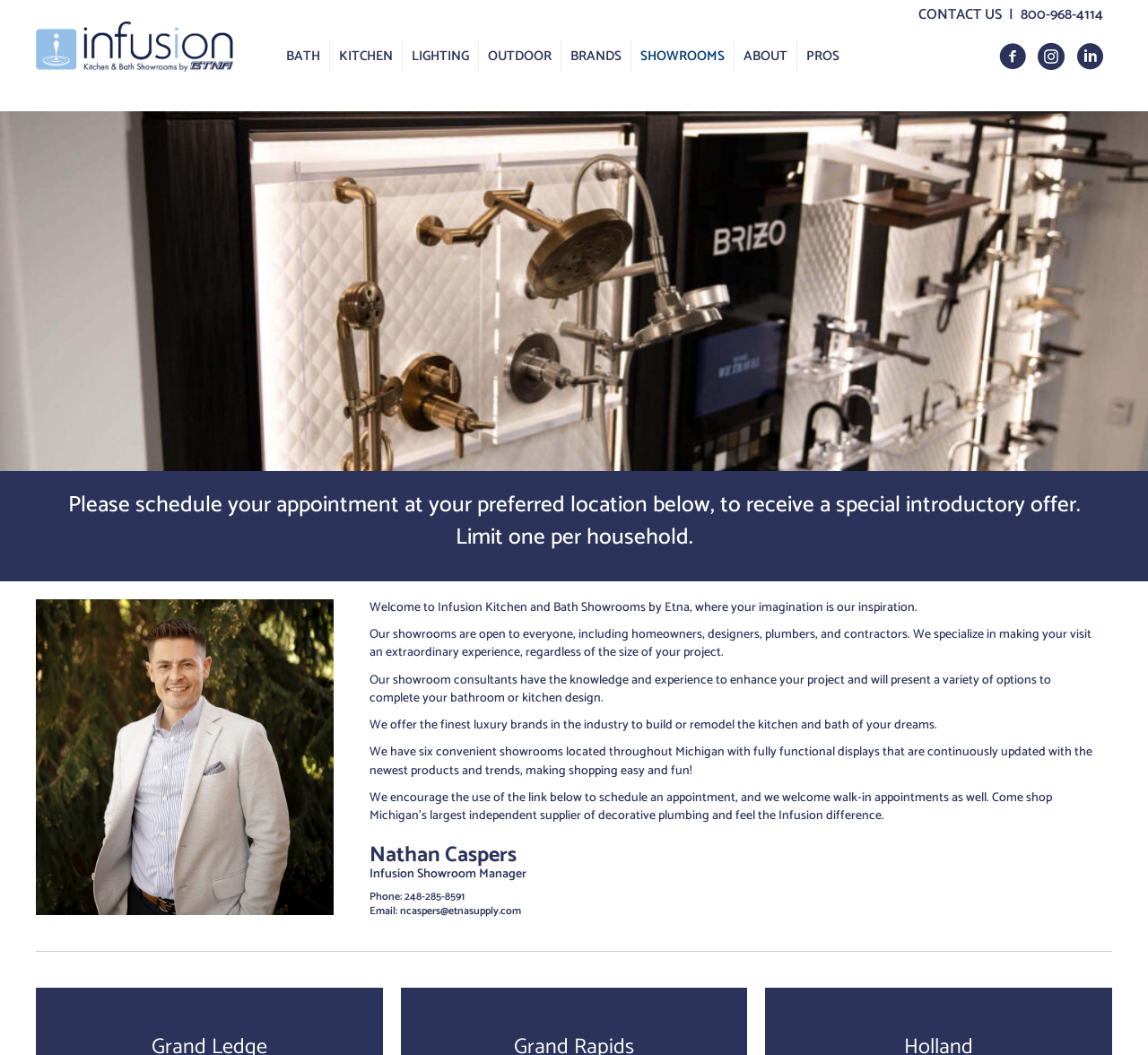Please examine the image and provide a detailed answer to the question: What is the purpose of the link below the text?

The webpage encourages the use of the link below to schedule an appointment, which implies that the link is for scheduling appointments.